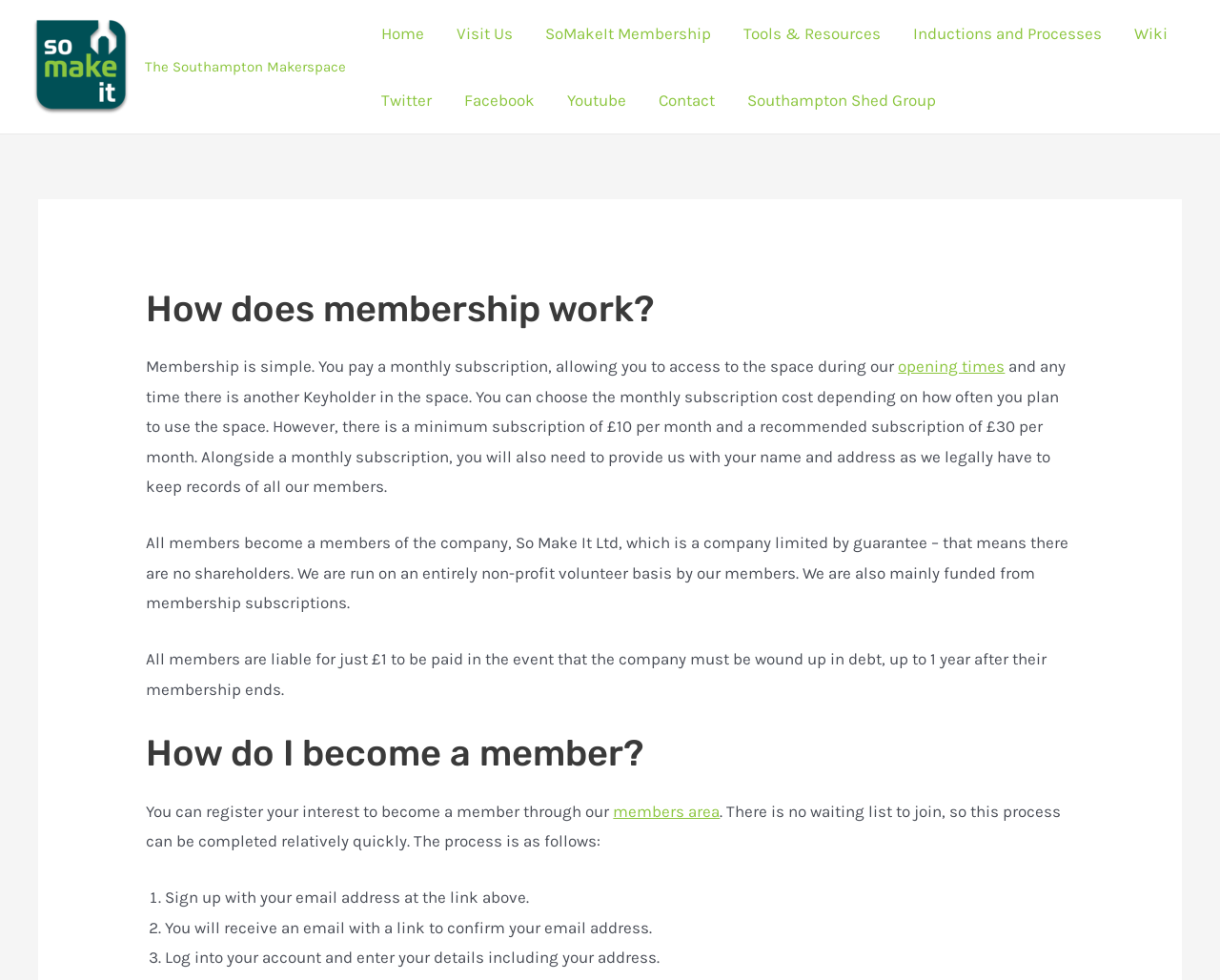Please provide a comprehensive response to the question based on the details in the image: How much is the minimum subscription per month?

I found the answer by reading the static text element with the bounding box coordinates [0.12, 0.364, 0.874, 0.506], which mentions that 'there is a minimum subscription of £10 per month'.